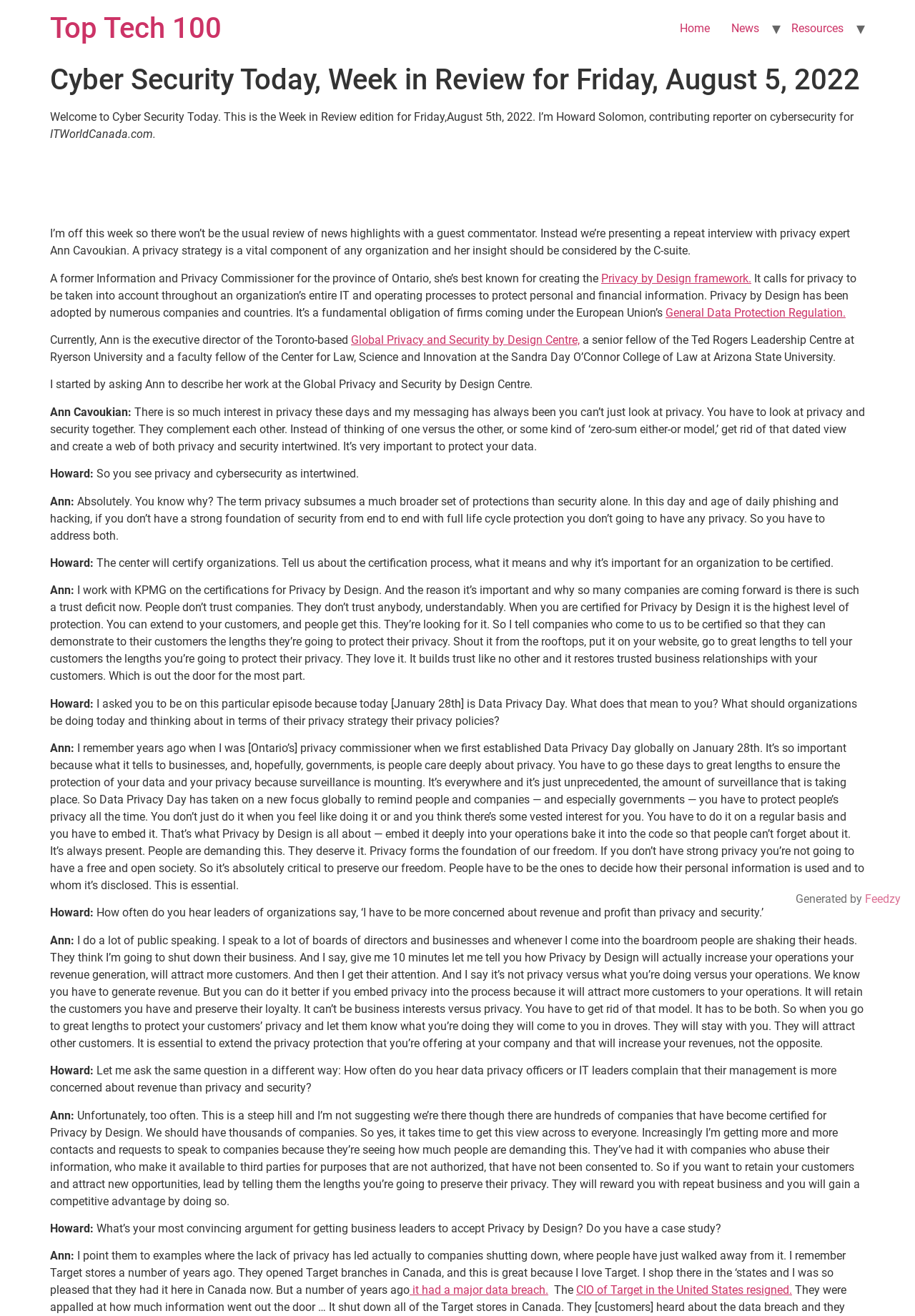Provide a brief response to the question using a single word or phrase: 
What is the name of the framework created by Ann Cavoukian?

Privacy by Design